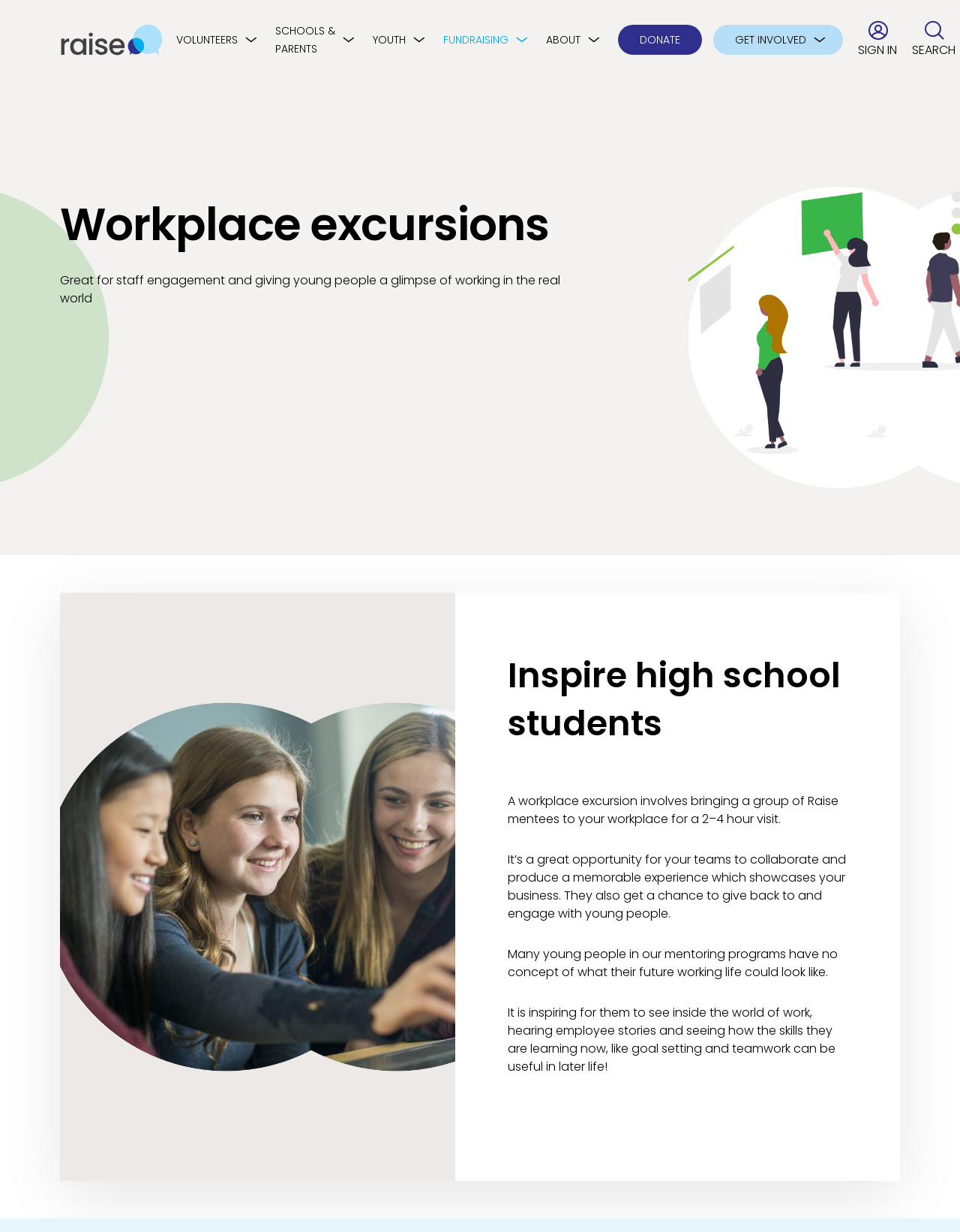Could you specify the bounding box coordinates for the clickable section to complete the following instruction: "Click Raise Logo"?

[0.062, 0.025, 0.17, 0.039]